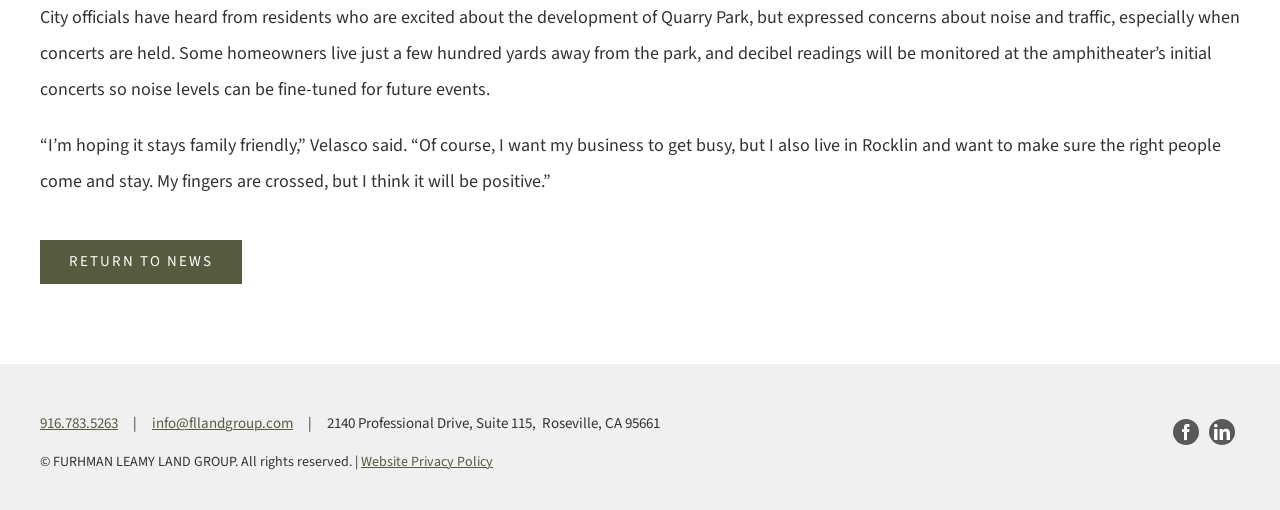What is the business owner's hope for Quarry Park?
Based on the screenshot, provide your answer in one word or phrase.

stays family friendly